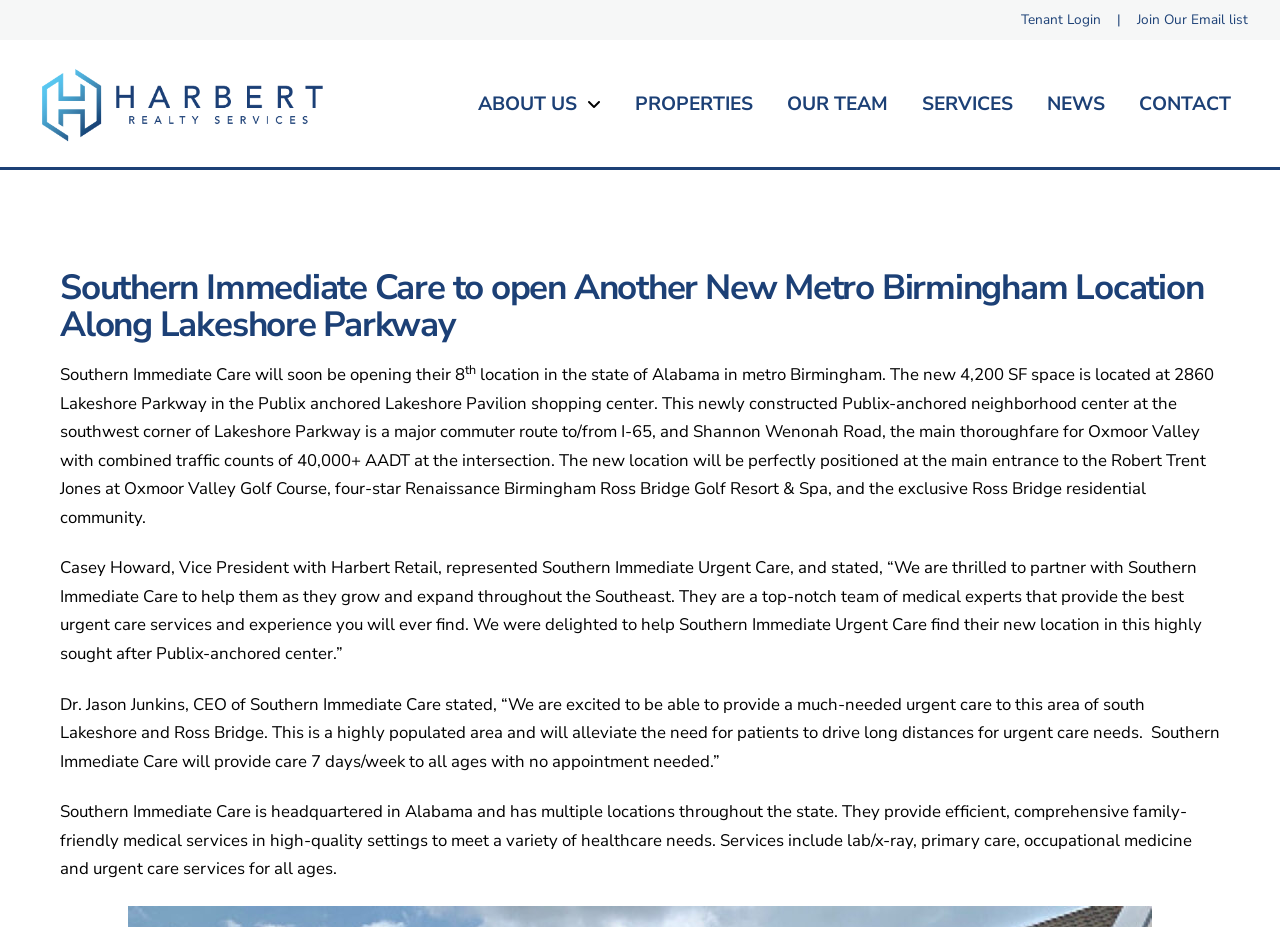Generate a comprehensive description of the contents of the webpage.

The webpage is about Southern Immediate Care opening a new location in metro Birmingham, Alabama. At the top right corner, there are three links: "Tenant Login", a separator, and "Join Our Email list". Below these links, there is a prominent image on the left side, taking up about a quarter of the screen. 

On the top navigation bar, there are five links: "ABOUT US", "PROPERTIES", "OUR TEAM", "SERVICES", and "NEWS", followed by "CONTACT" at the far right. 

The main content of the webpage is divided into several sections. The first section is a heading that announces the opening of a new Southern Immediate Care location. Below this heading, there is a paragraph of text that describes the new location, including its address and surroundings. 

The next section is a quote from Casey Howard, Vice President with Harbert Retail, discussing the partnership with Southern Immediate Care. This is followed by a quote from Dr. Jason Junkins, CEO of Southern Immediate Care, who expresses excitement about providing urgent care services to the local community. 

Finally, there is a section that provides an overview of Southern Immediate Care, including its headquarters, services, and mission.